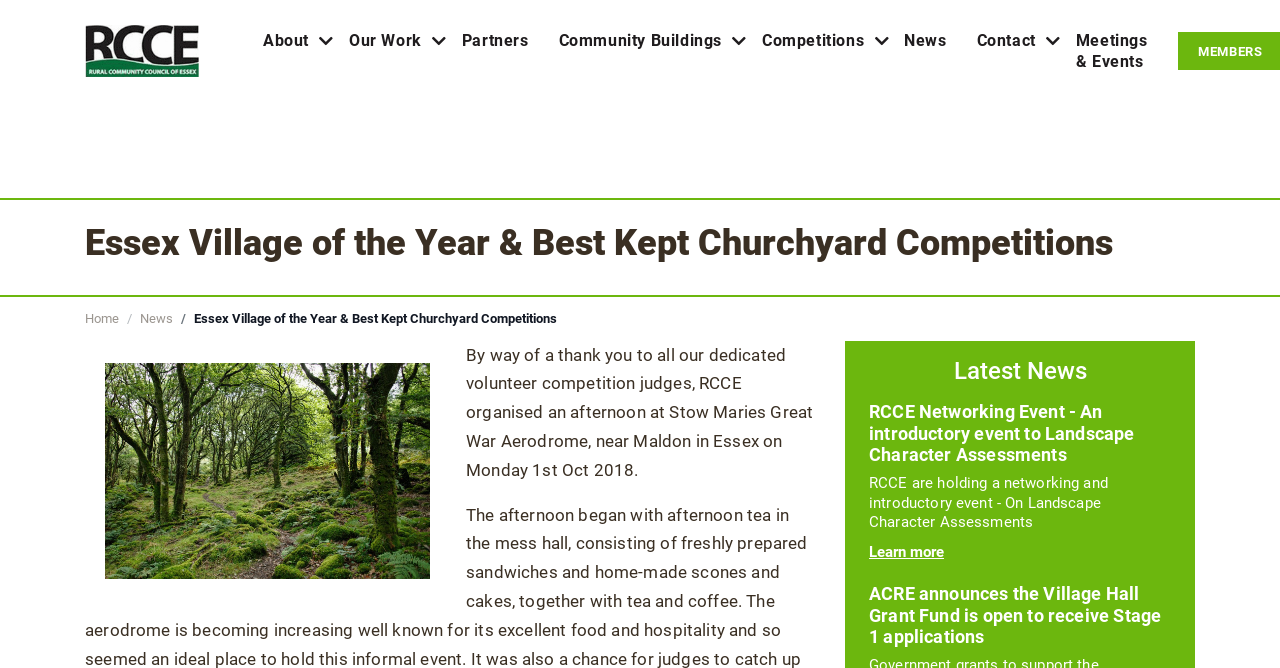What is the purpose of the event on October 1st, 2018?
Based on the image, give a one-word or short phrase answer.

Thank you to volunteer judges